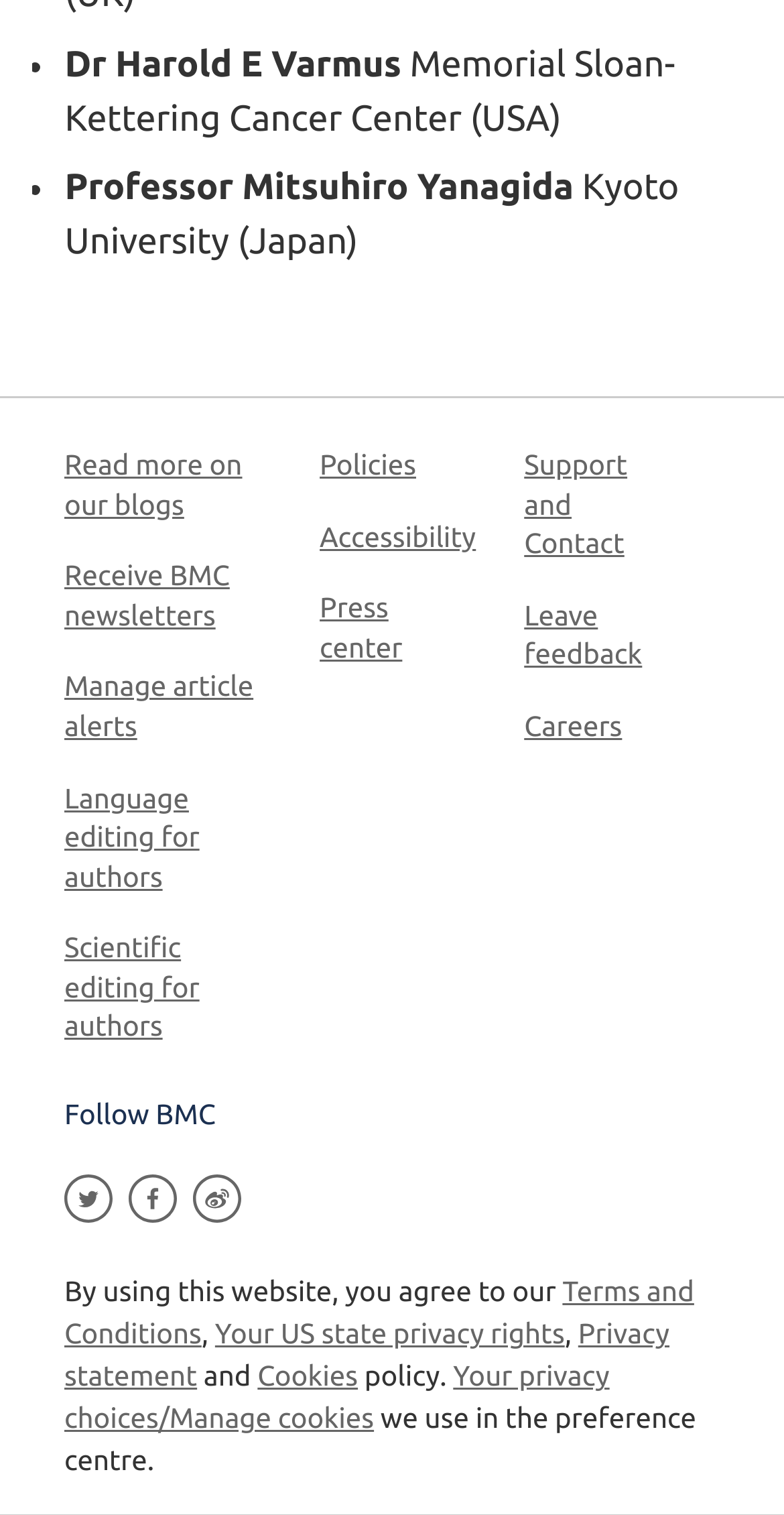Given the webpage screenshot, identify the bounding box of the UI element that matches this description: "Leave feedback".

[0.669, 0.395, 0.819, 0.442]